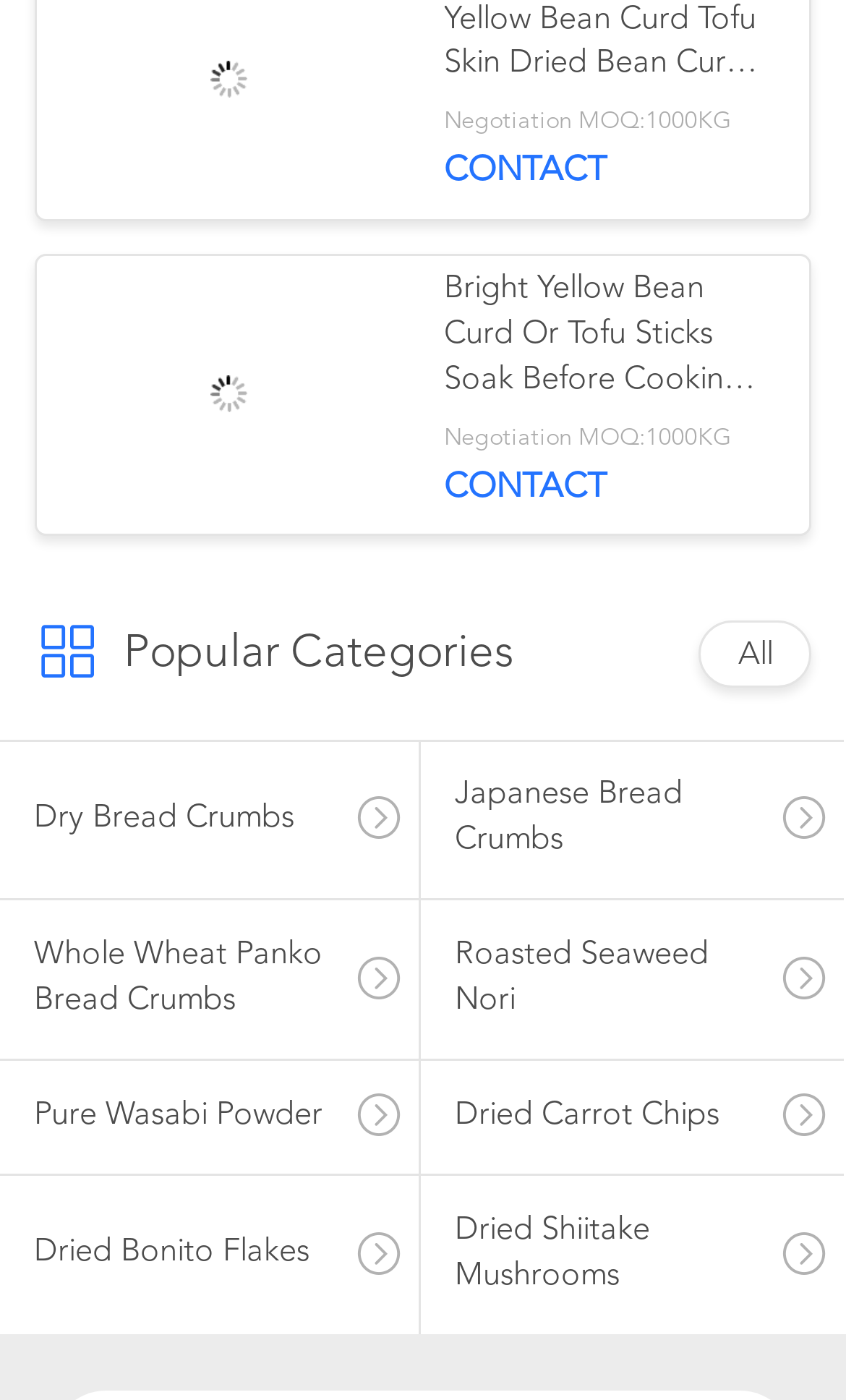Identify the bounding box coordinates of the region I need to click to complete this instruction: "Browse all products".

[0.873, 0.457, 0.914, 0.481]